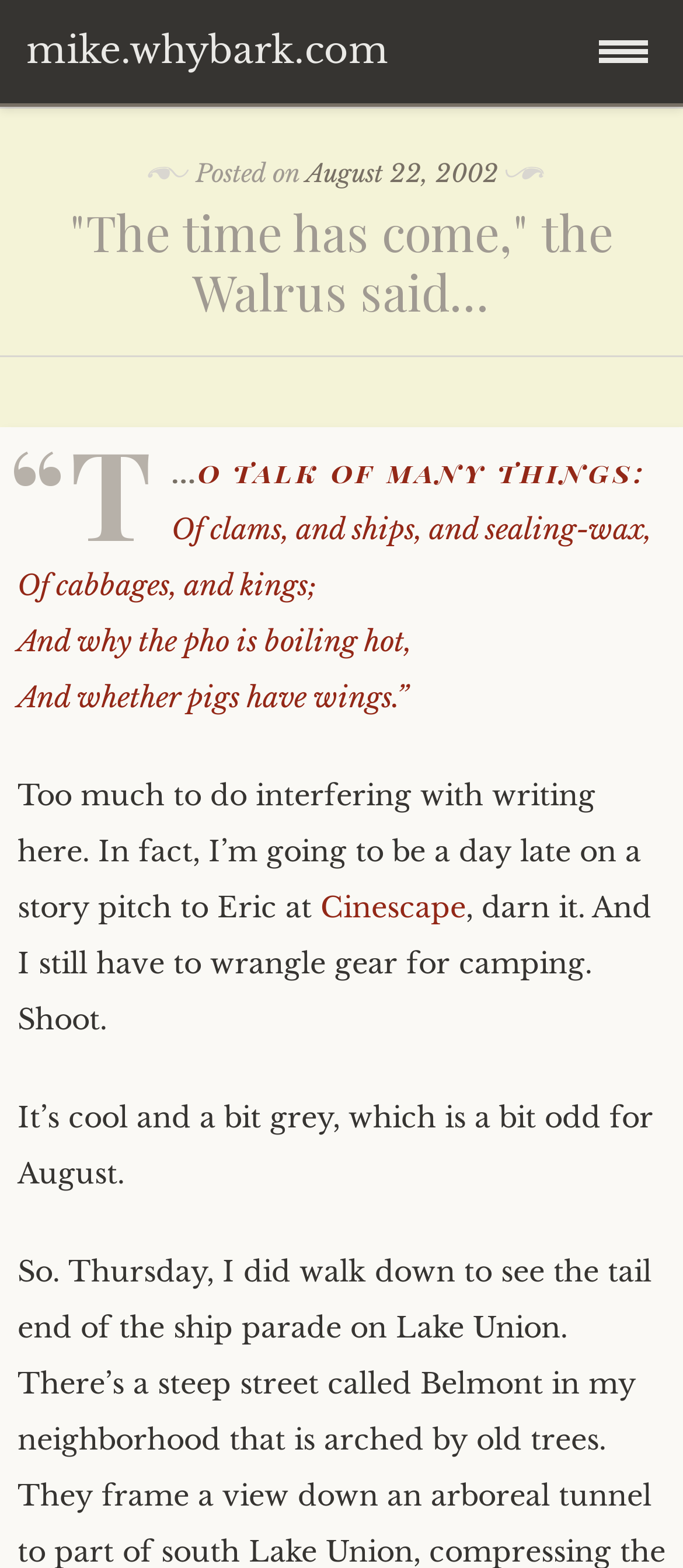What is the date of the post?
Examine the image and give a concise answer in one word or a short phrase.

August 22, 2002